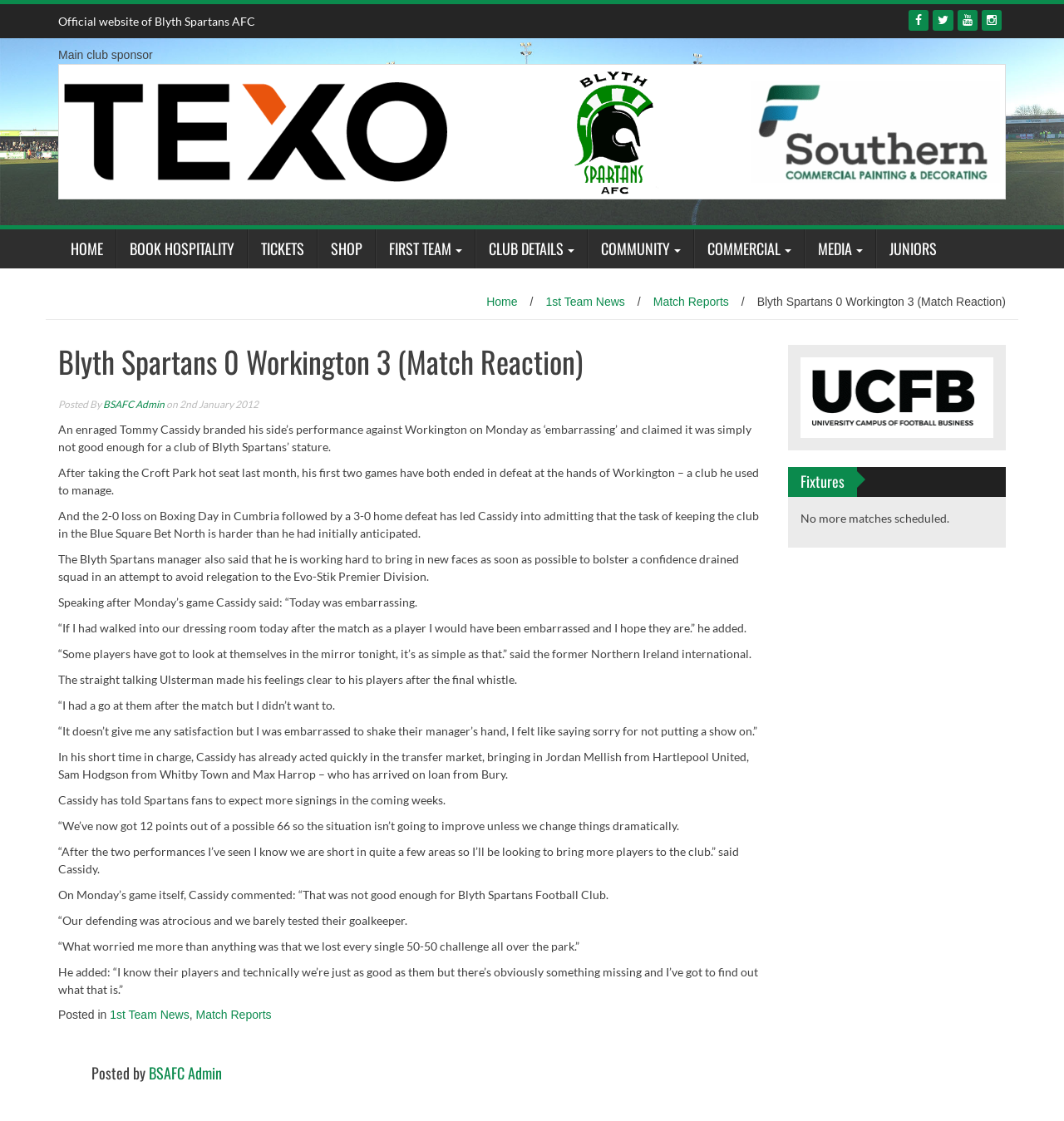Find the bounding box coordinates of the area to click in order to follow the instruction: "Click Match Reports".

[0.614, 0.263, 0.685, 0.275]